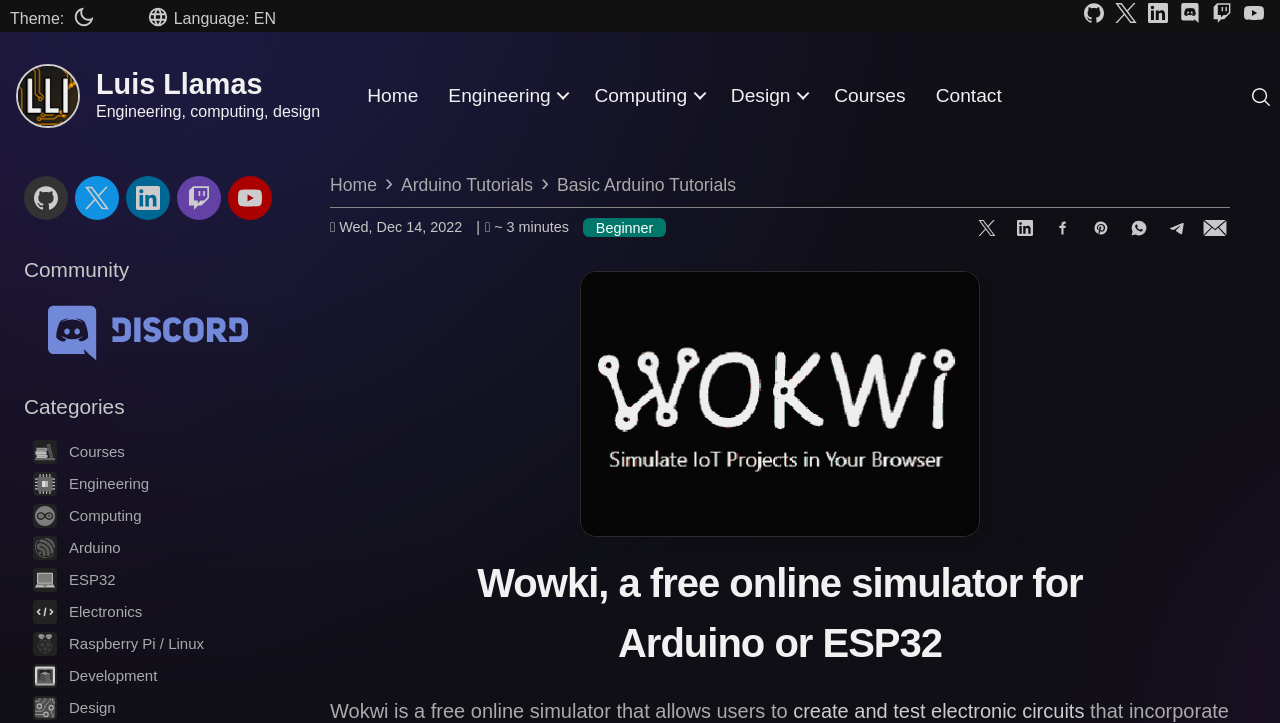Determine the bounding box coordinates of the region to click in order to accomplish the following instruction: "Visit Github". Provide the coordinates as four float numbers between 0 and 1, specifically [left, top, right, bottom].

[0.842, 0.003, 0.867, 0.041]